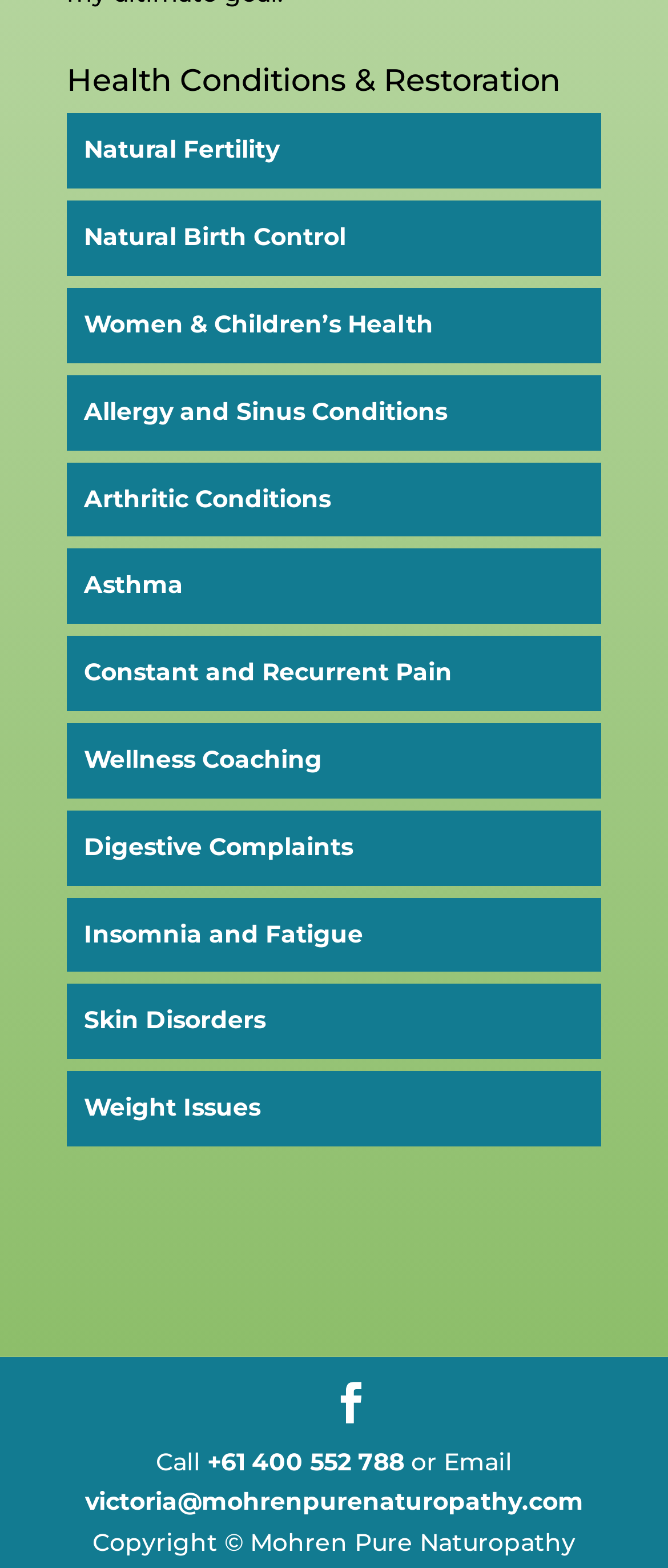Based on the element description Wellness Coaching, identify the bounding box of the UI element in the given webpage screenshot. The coordinates should be in the format (top-left x, top-left y, bottom-right x, bottom-right y) and must be between 0 and 1.

[0.126, 0.474, 0.482, 0.494]